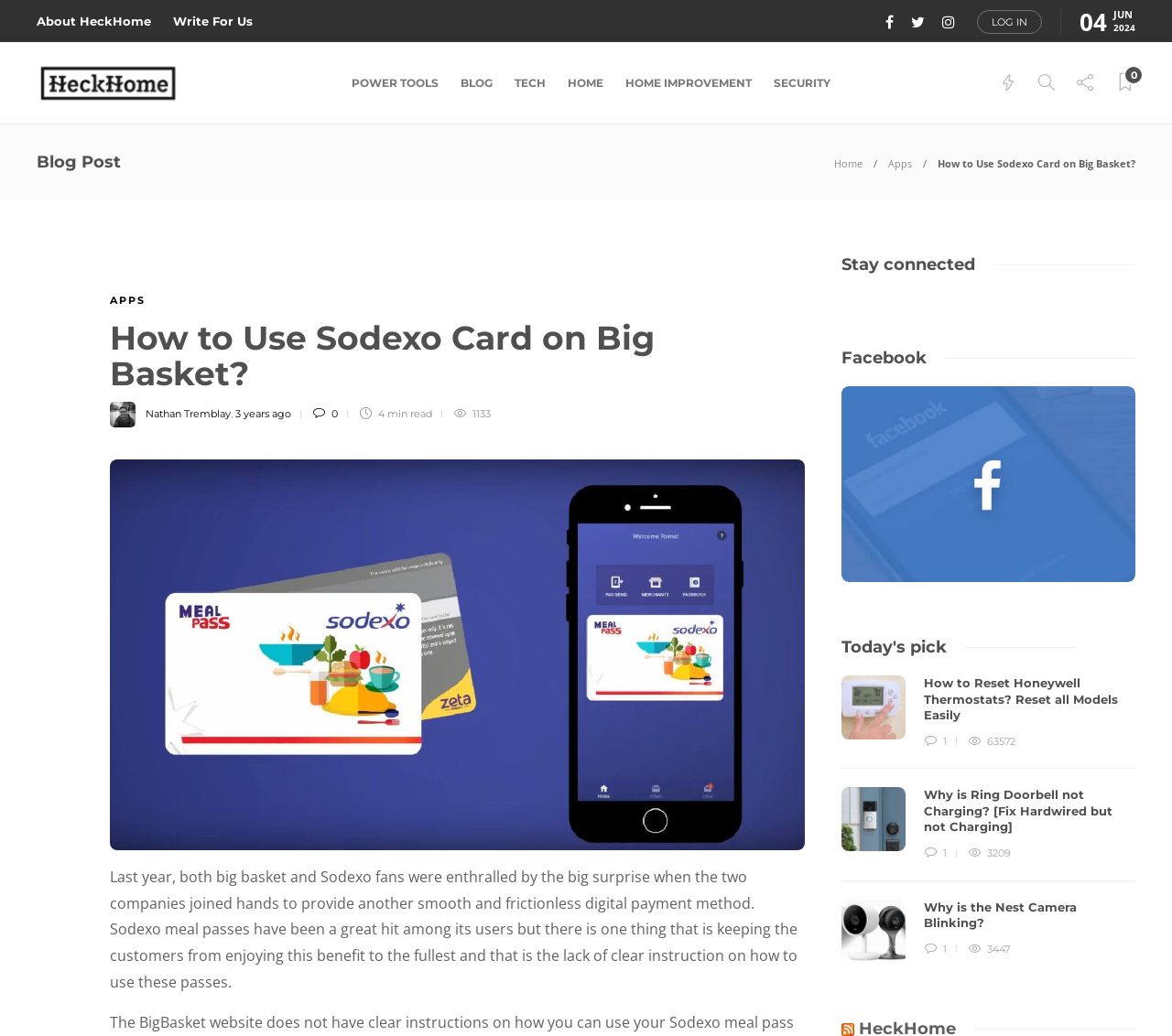Please extract the title of the webpage.

How to Use Sodexo Card on Big Basket? 